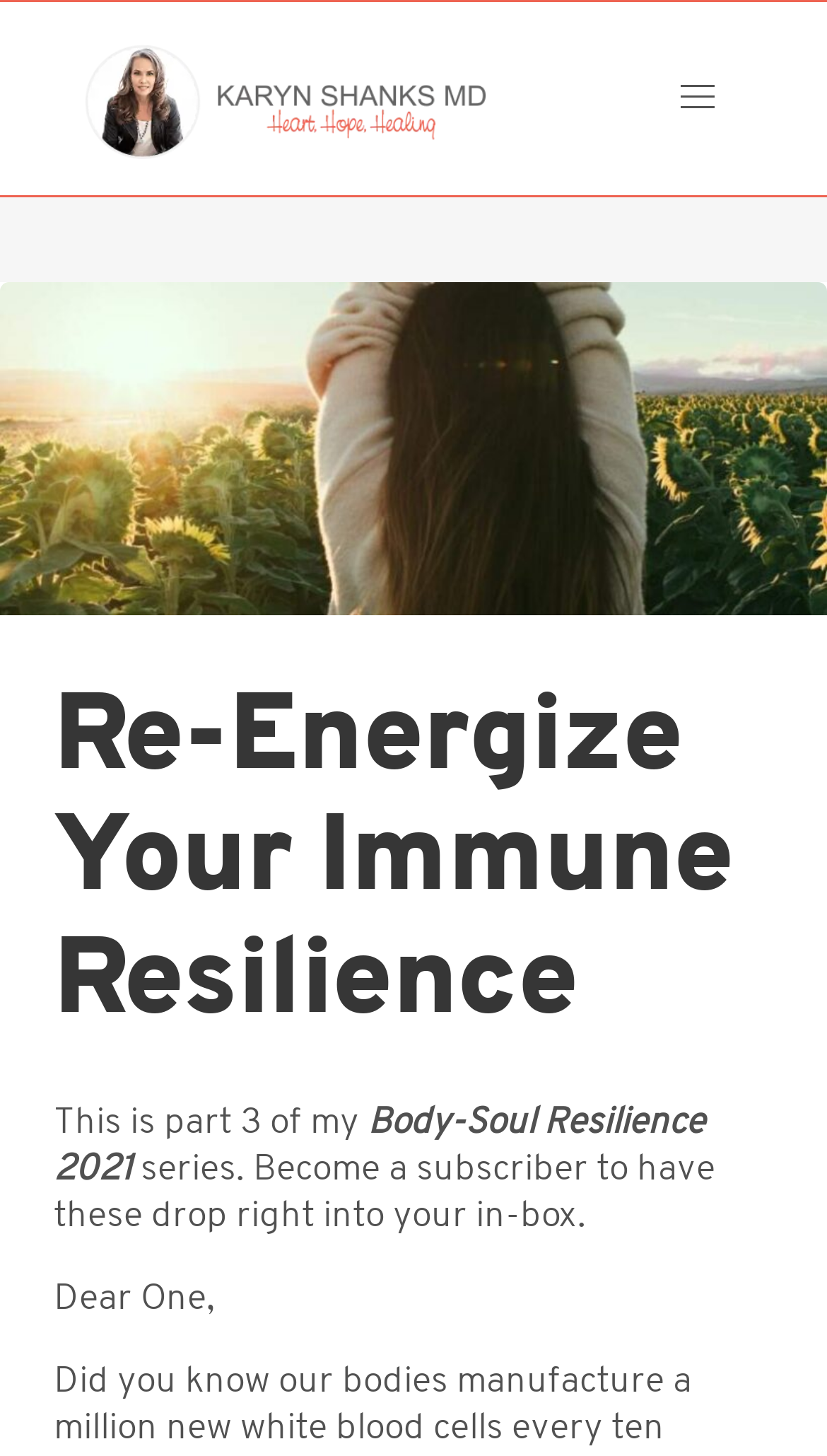Locate and extract the headline of this webpage.

Re-Energize Your Immune Resilience